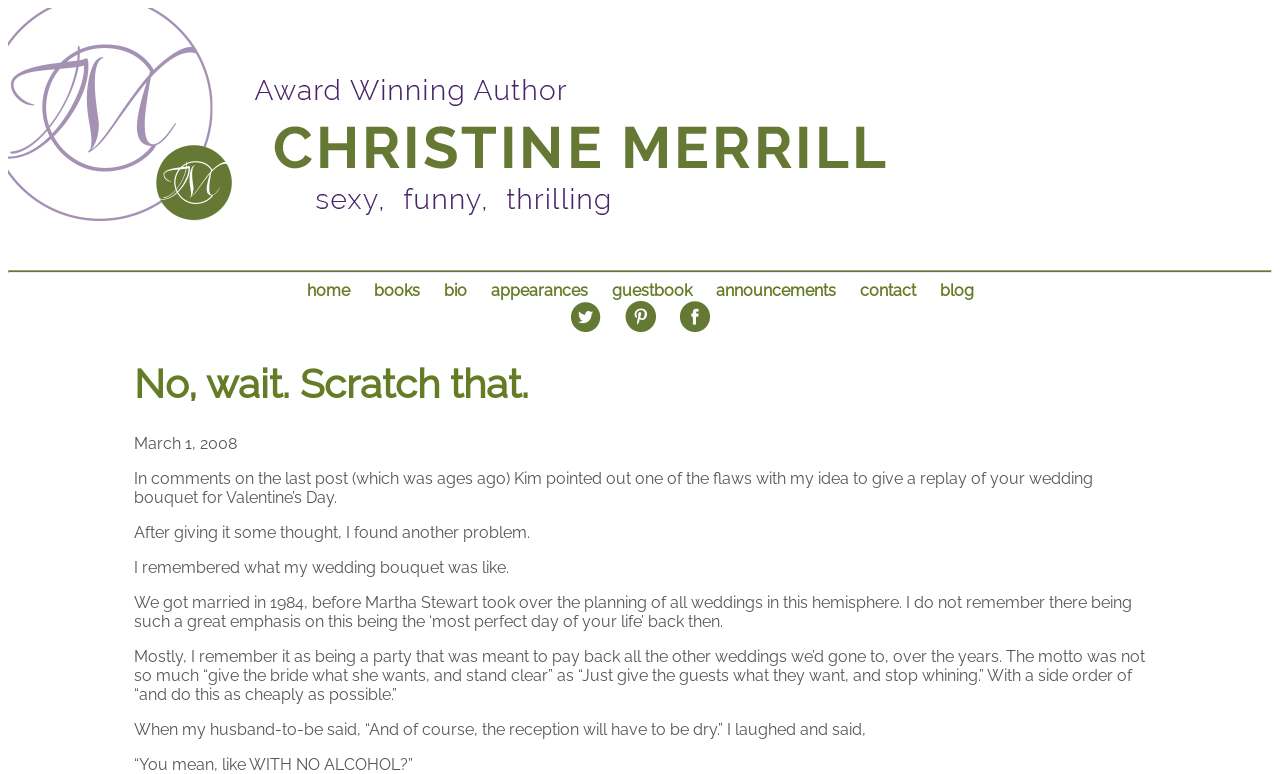Describe every aspect of the webpage in a detailed manner.

The webpage is about Christine Merrill, an author. At the top, there is a link with an accompanying image. Below this, a horizontal separator line divides the page. 

A navigation menu follows, consisting of eight links: 'home', 'books', 'bio', 'appearances', 'guestbook', 'announcements', 'contact', and 'blog', arranged horizontally from left to right.

Below the navigation menu, there are three links, each accompanied by an image. These links are positioned side by side, with the first one on the left and the third one on the right.

The main content of the page is a blog post titled 'No, wait. Scratch that.' The post is dated March 1, 2008, and consists of several paragraphs of text. The text describes the author's idea to recreate her wedding bouquet for Valentine's Day, but then points out the flaws in this idea, including the fact that her wedding bouquet was not elaborate due to the time period and budget constraints. The post is written in a conversational tone and includes humorous anecdotes.